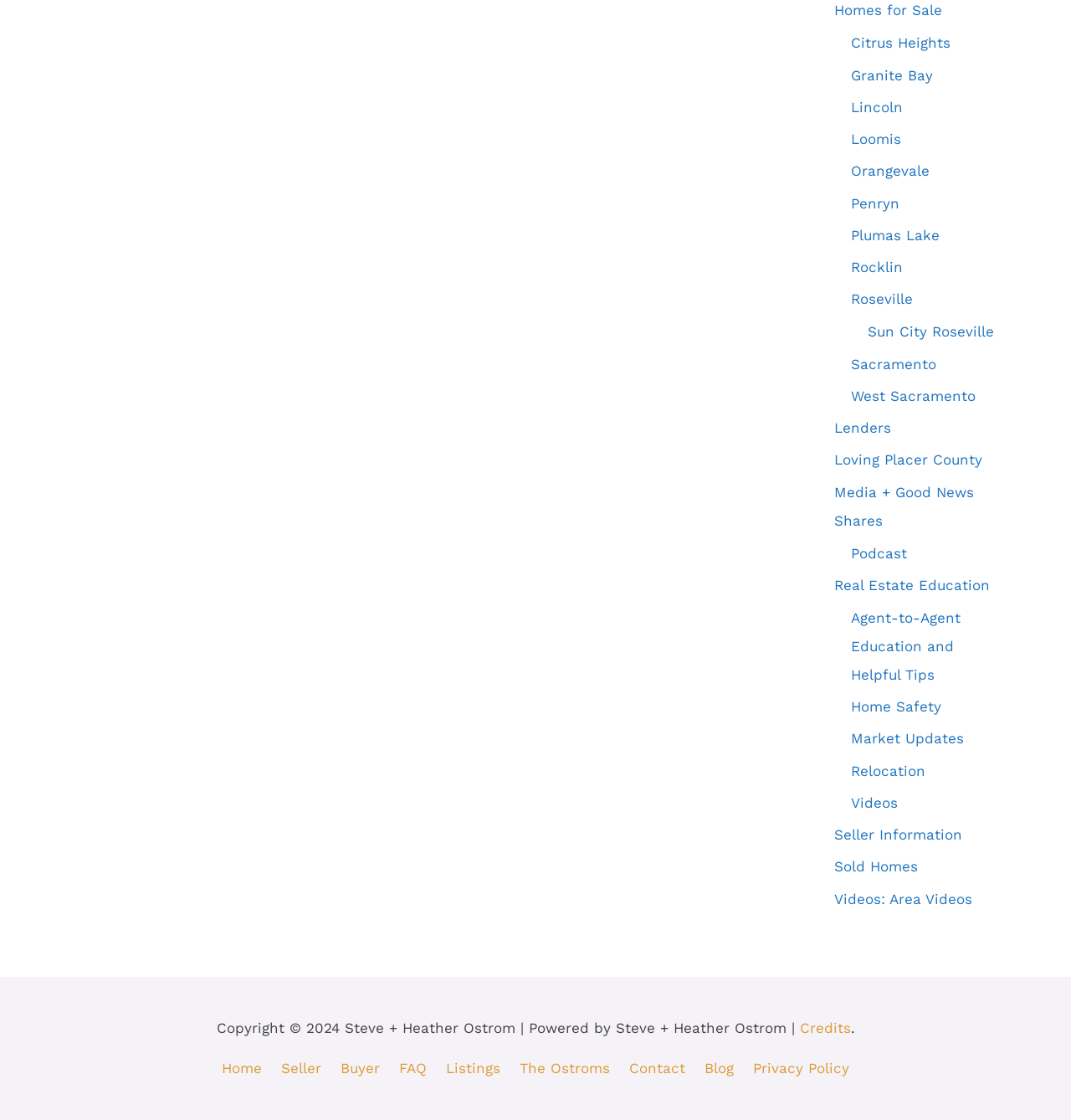Respond to the question below with a concise word or phrase:
What is the name of the real estate agents associated with this website?

Steve + Heather Ostrom